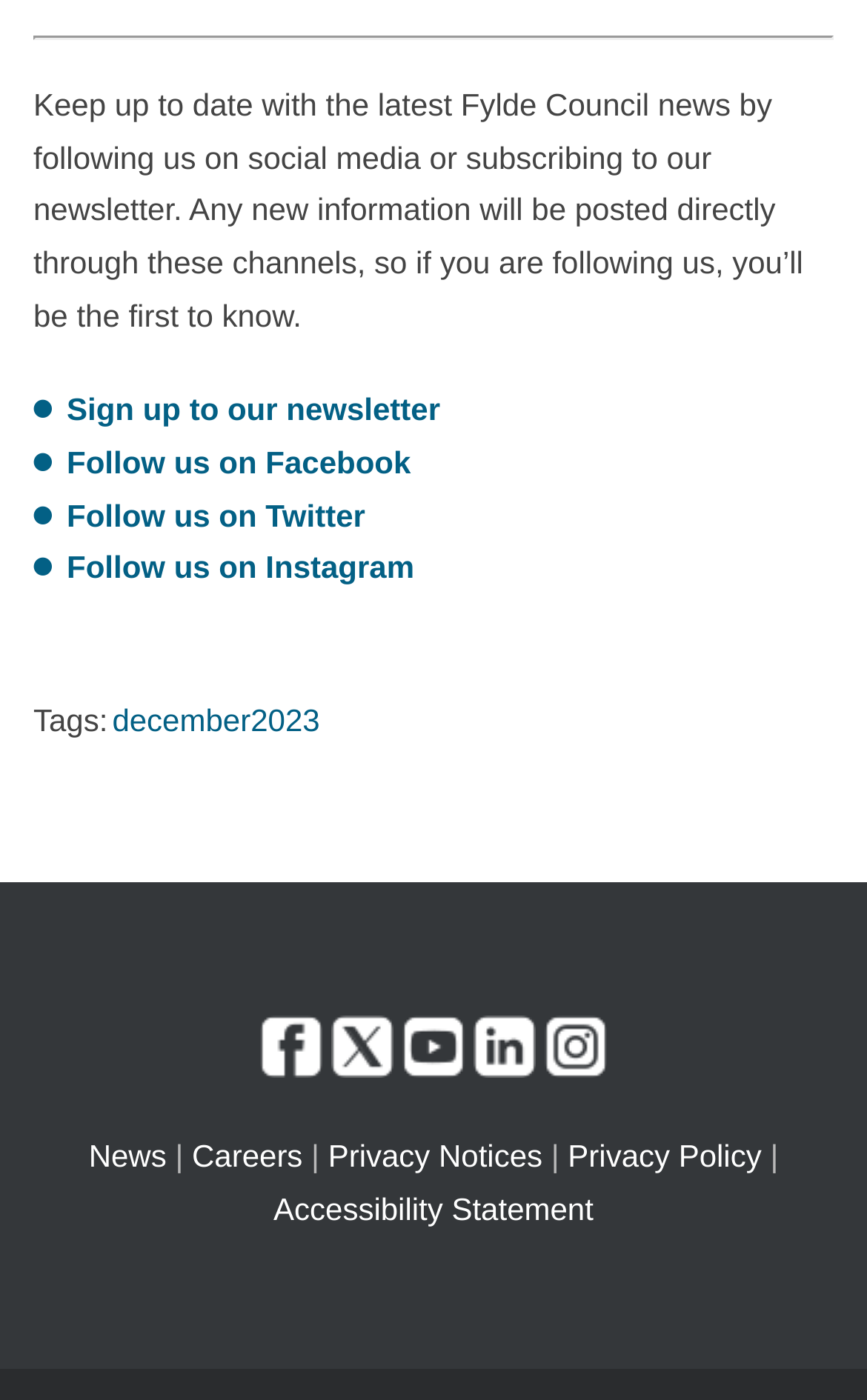Locate the bounding box of the UI element with the following description: "Sign up to our newsletter".

[0.077, 0.279, 0.508, 0.305]